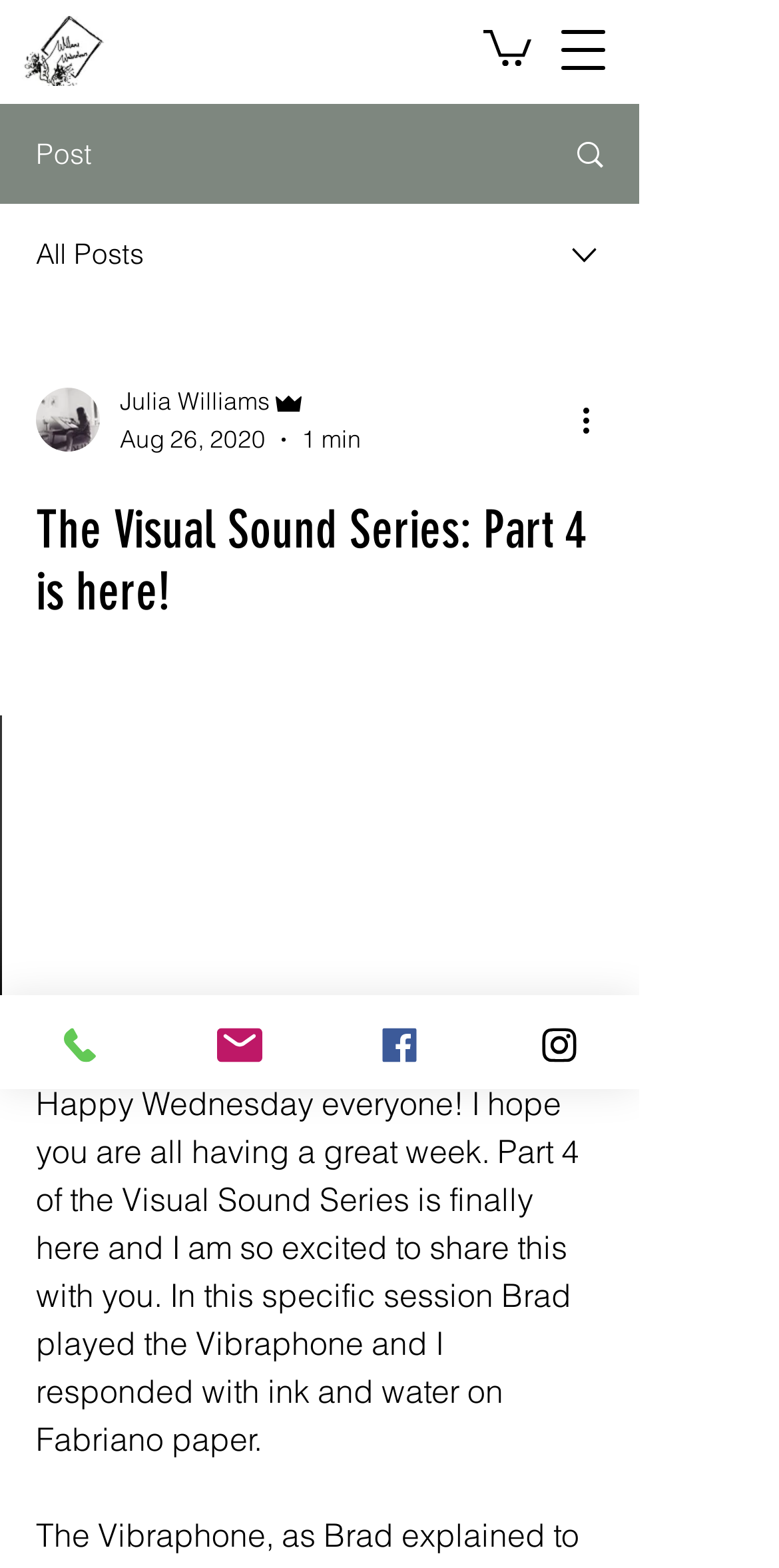What social media platforms are linked?
Give a detailed and exhaustive answer to the question.

I found the social media platforms linked by looking at the link elements at the bottom of the page, which contain images and text for 'Phone', 'Email', 'Facebook', and 'Instagram'.